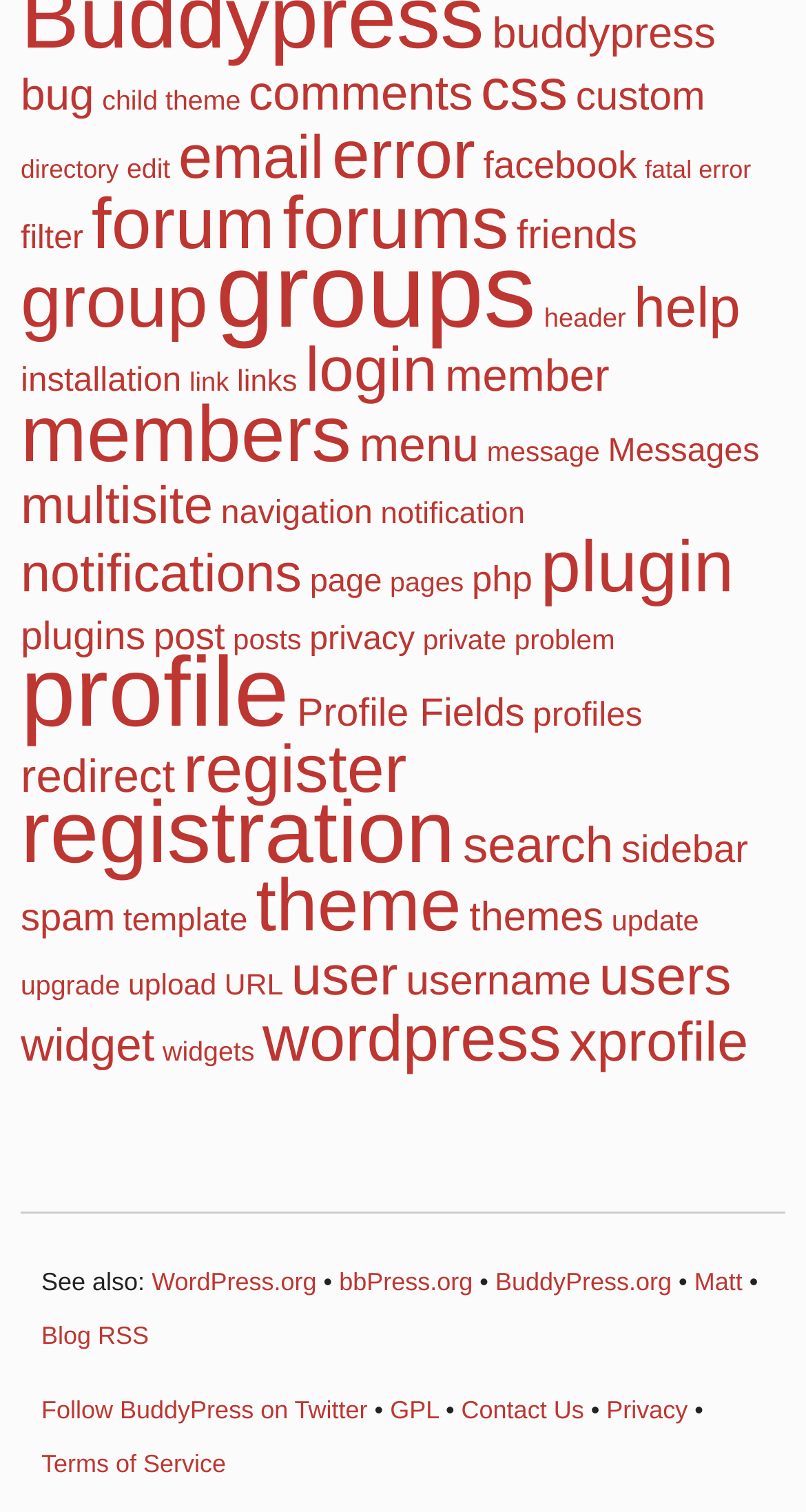Provide a brief response to the question below using a single word or phrase: 
What is the purpose of the 'profile' category?

User profiles